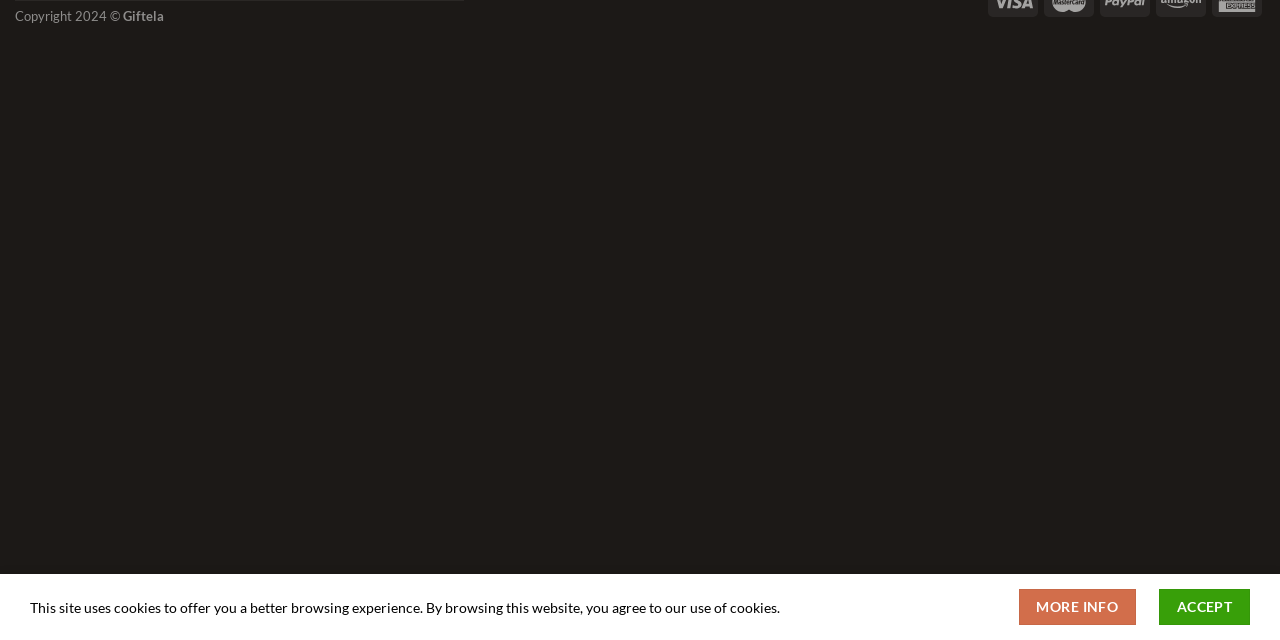Provide the bounding box coordinates of the HTML element described as: "Accept". The bounding box coordinates should be four float numbers between 0 and 1, i.e., [left, top, right, bottom].

[0.905, 0.921, 0.977, 0.977]